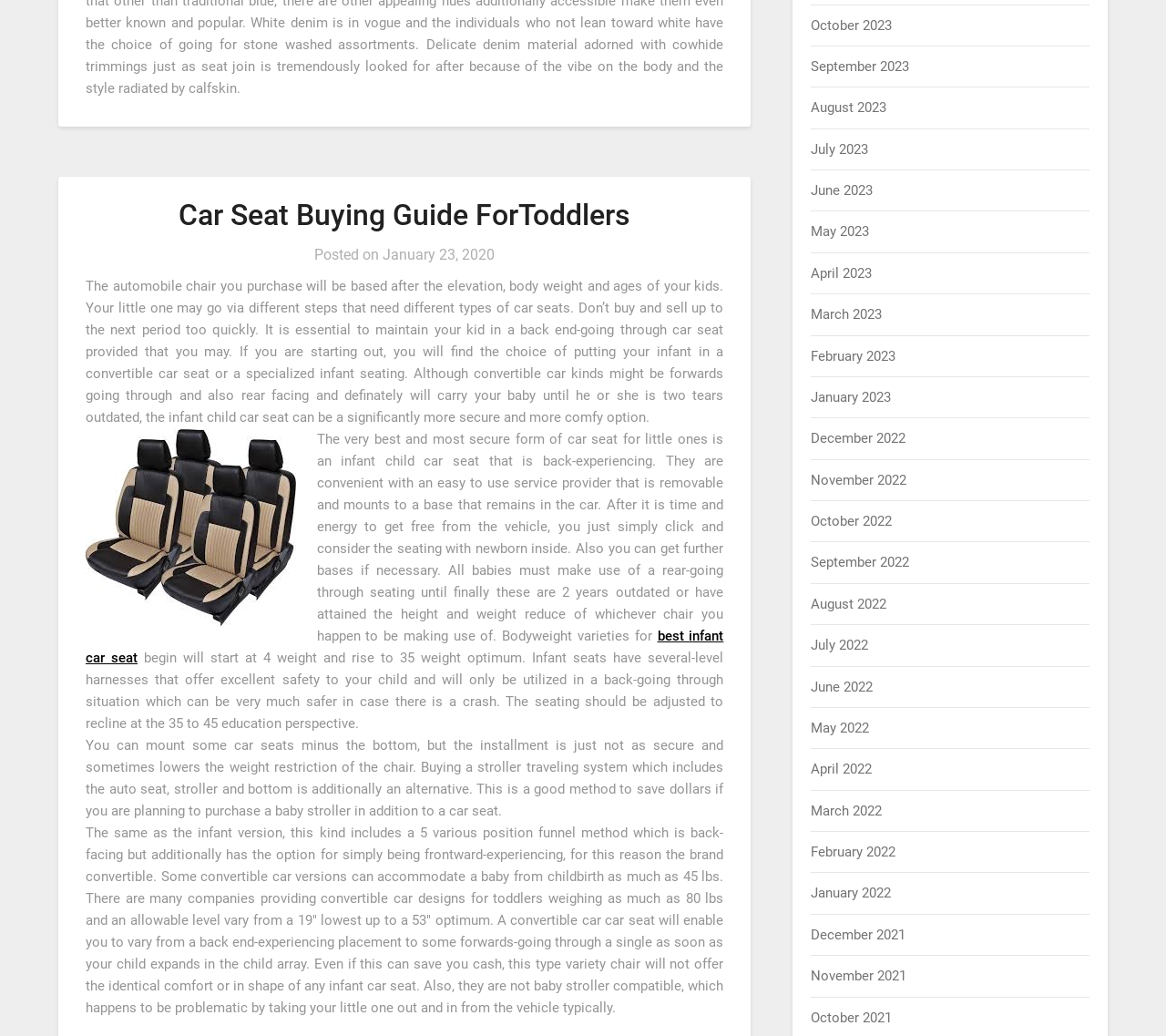Give a one-word or phrase response to the following question: Can convertible car seats be used from birth?

Yes